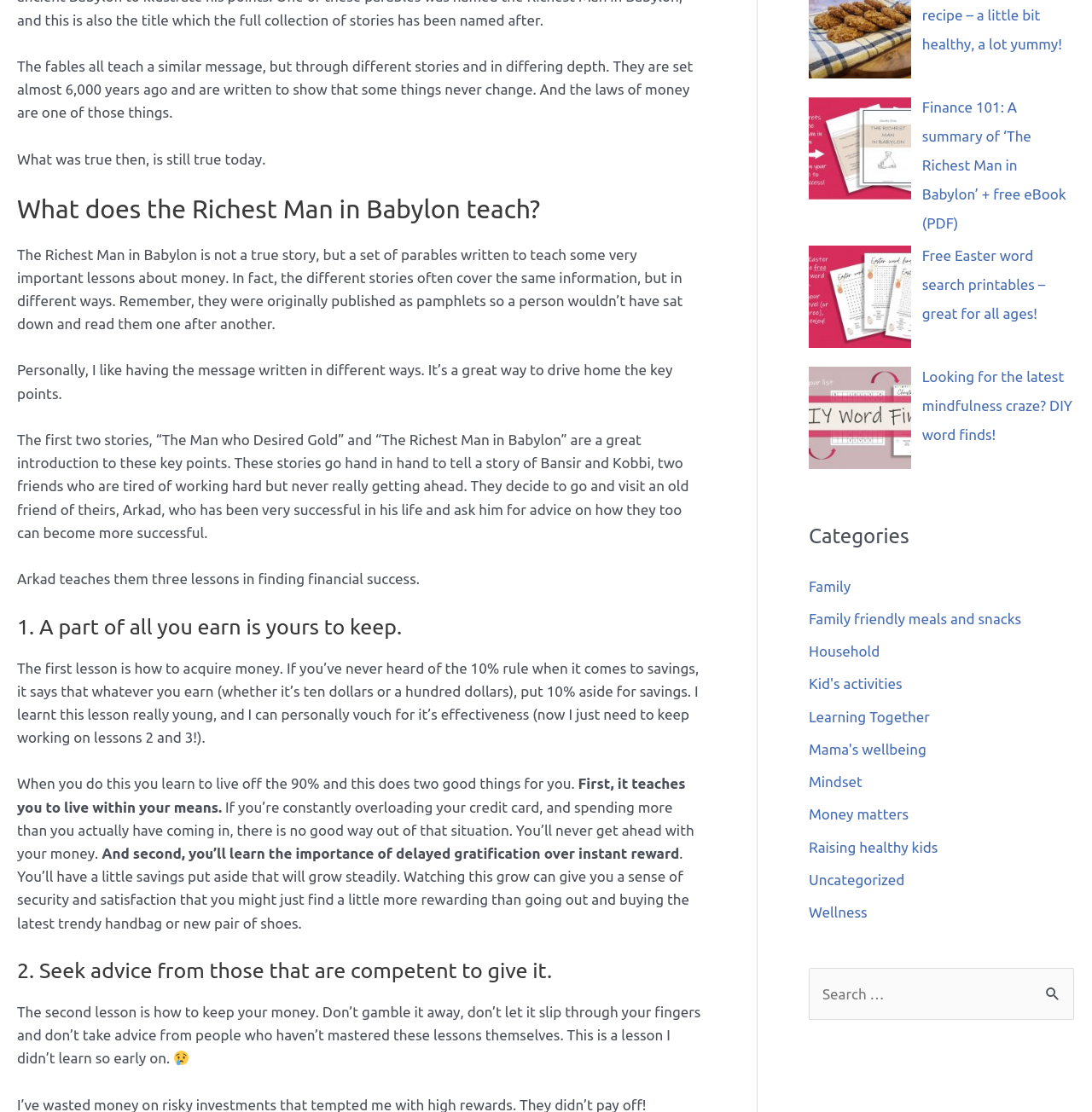Show me the bounding box coordinates of the clickable region to achieve the task as per the instruction: "Click the 'Easter word search printables' image".

[0.741, 0.221, 0.834, 0.313]